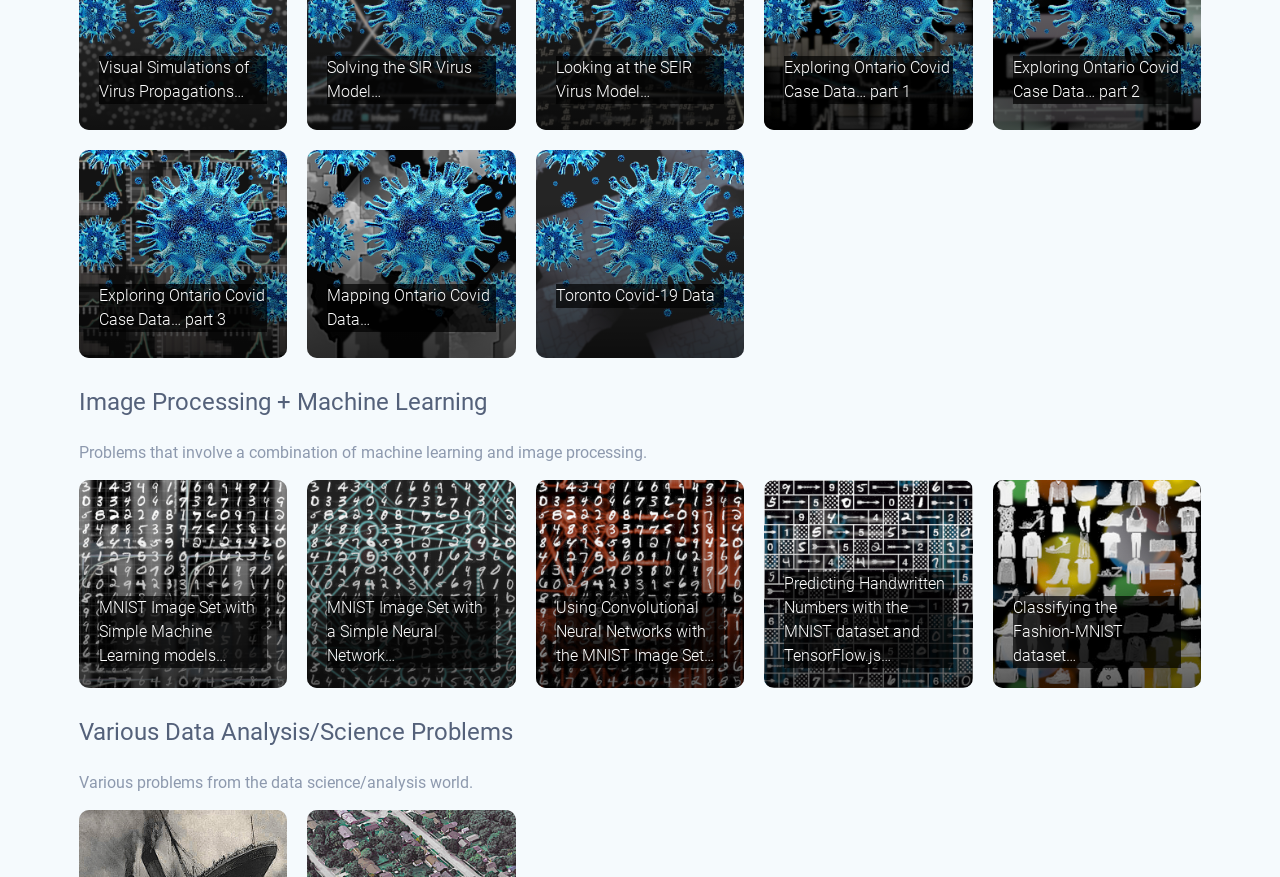Extract the bounding box for the UI element that matches this description: "Mapping Ontario Covid Data…".

[0.24, 0.171, 0.403, 0.408]